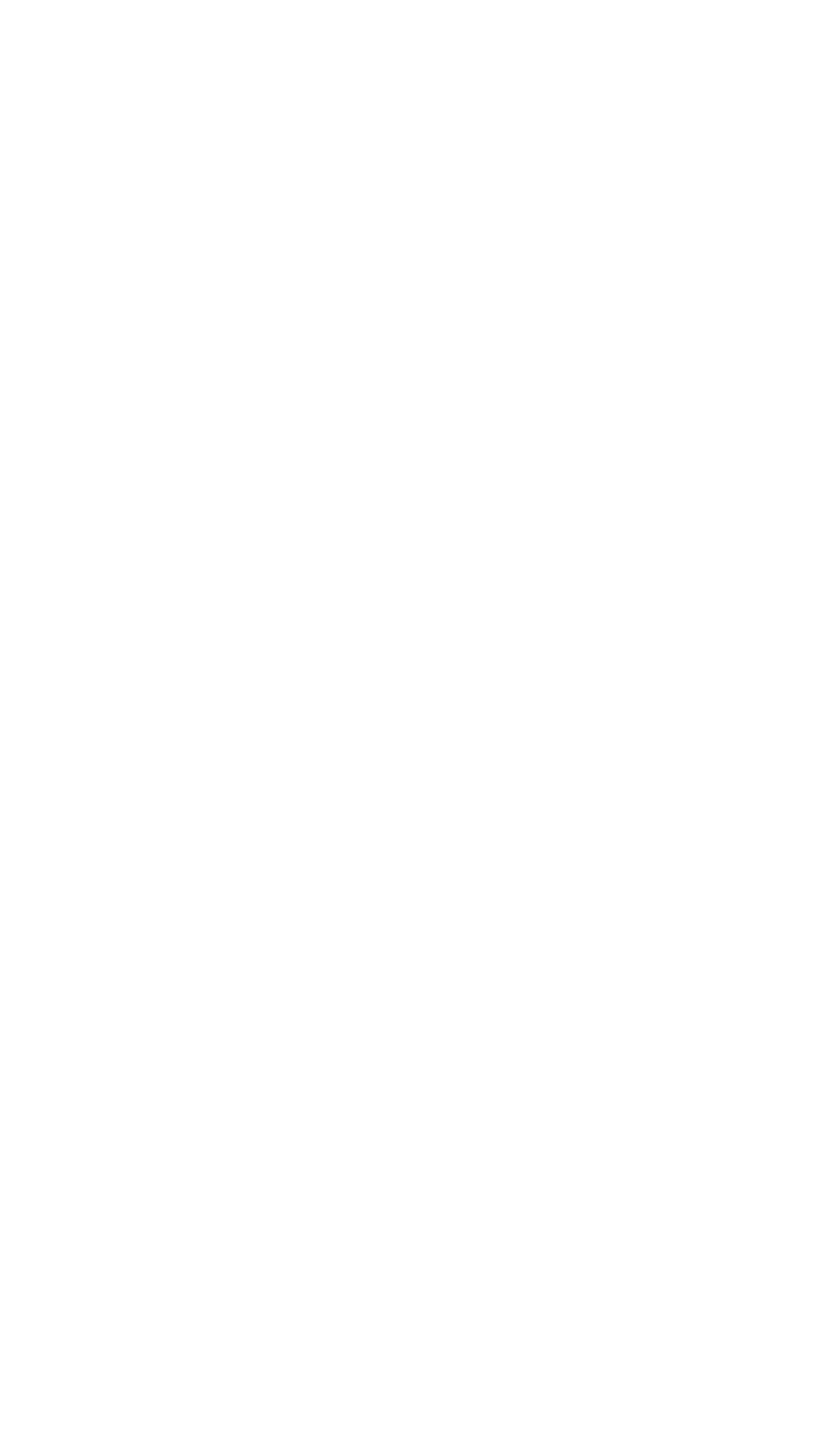What is the last link in the 'Useful Links' section?
We need a detailed and exhaustive answer to the question. Please elaborate.

The 'Useful Links' section lists four links: 'About Us', 'Contact Us', 'Privacy Policy', and 'Affiliate Disclosure', with 'Affiliate Disclosure' being the last link in the list.